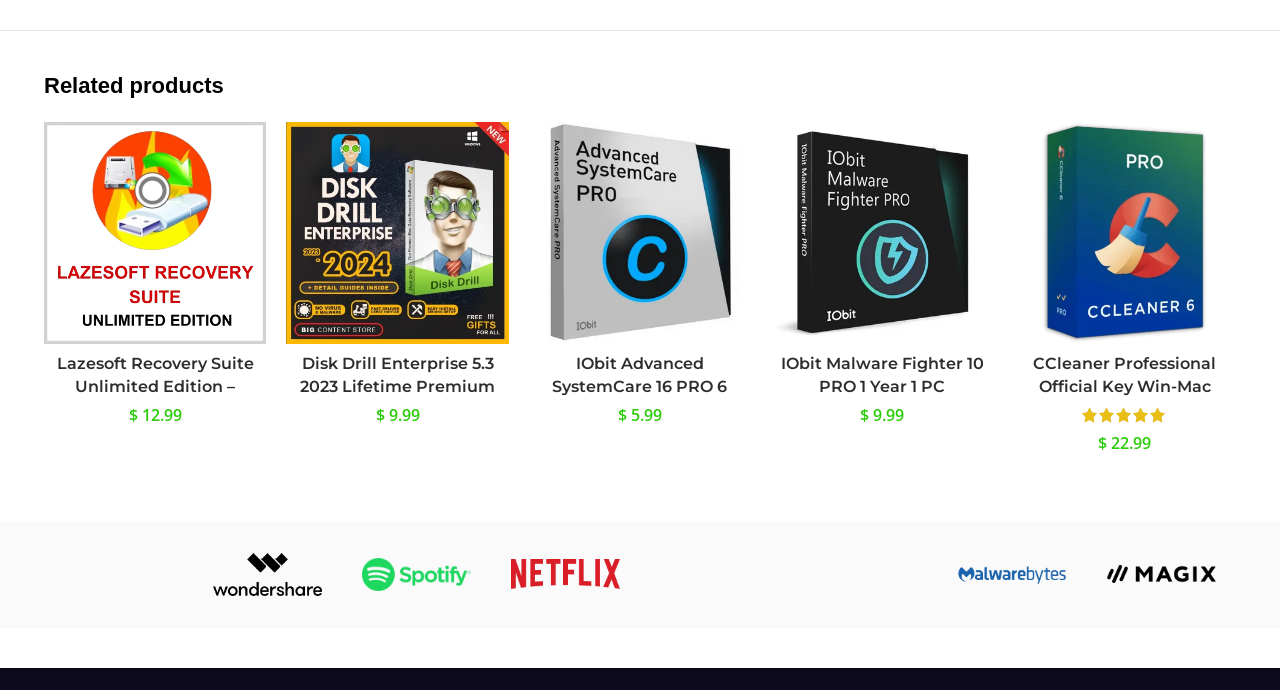Please determine the bounding box coordinates of the element's region to click for the following instruction: "Add Lazesoft Recovery Suite Unlimited Edition to cart".

[0.034, 0.501, 0.208, 0.556]